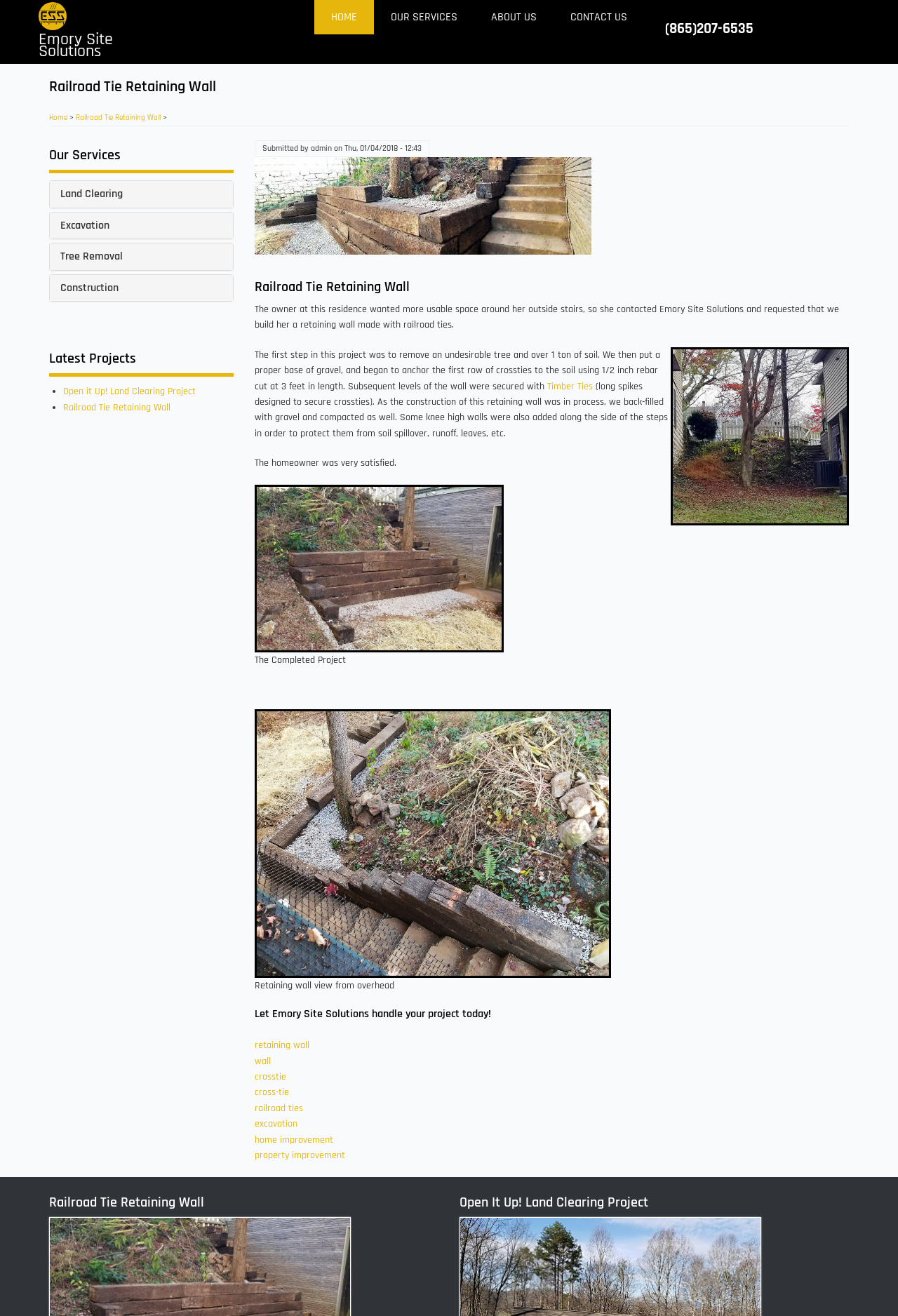How many tons of soil were removed in the project?
Using the image as a reference, give an elaborate response to the question.

I found the answer by reading the static text element that describes the project, which says 'The first step in this project was to remove an undesirable tree and over 1 ton of soil.'